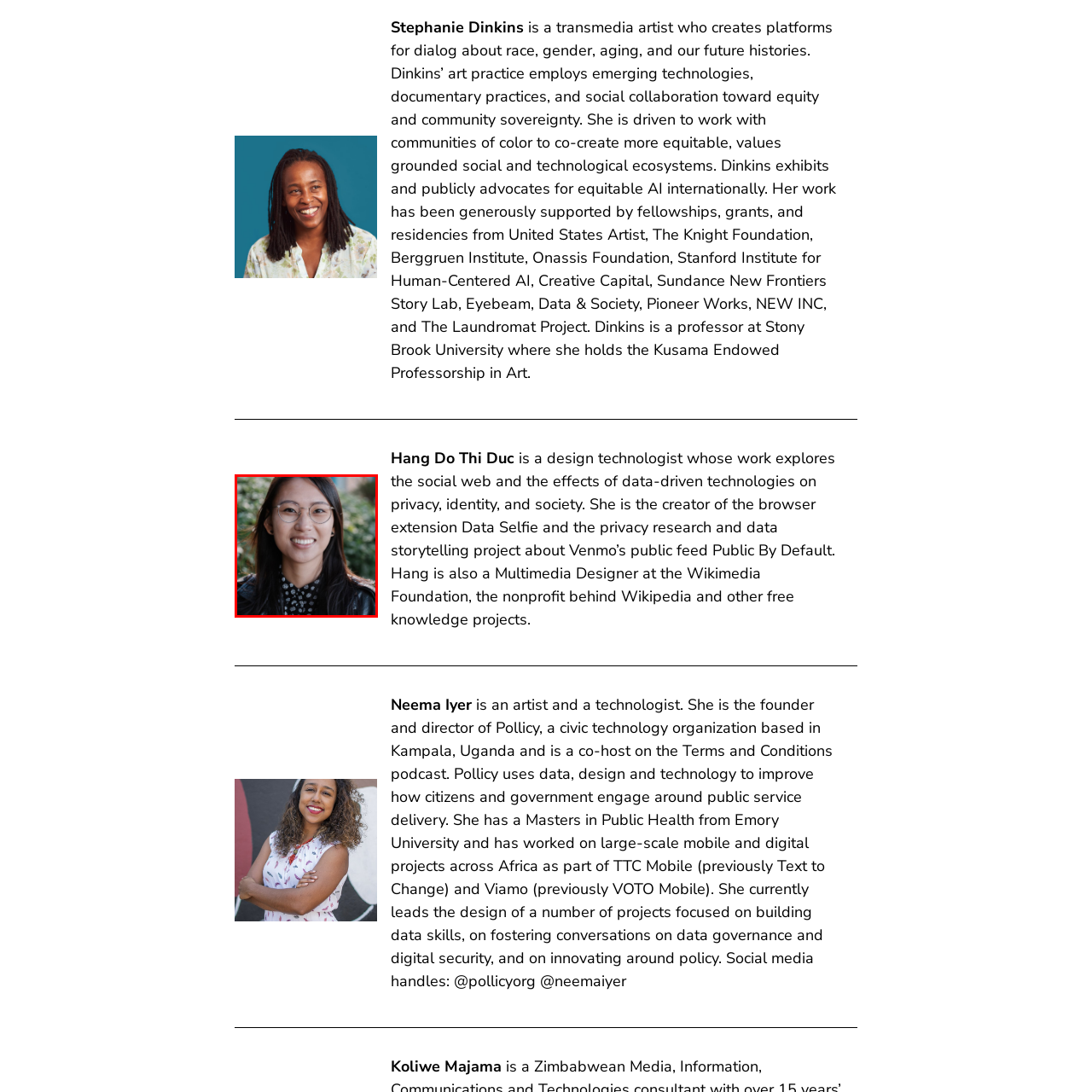Inspect the part framed by the grey rectangle, What is the focus of Hang's work? 
Reply with a single word or phrase.

Privacy and identity